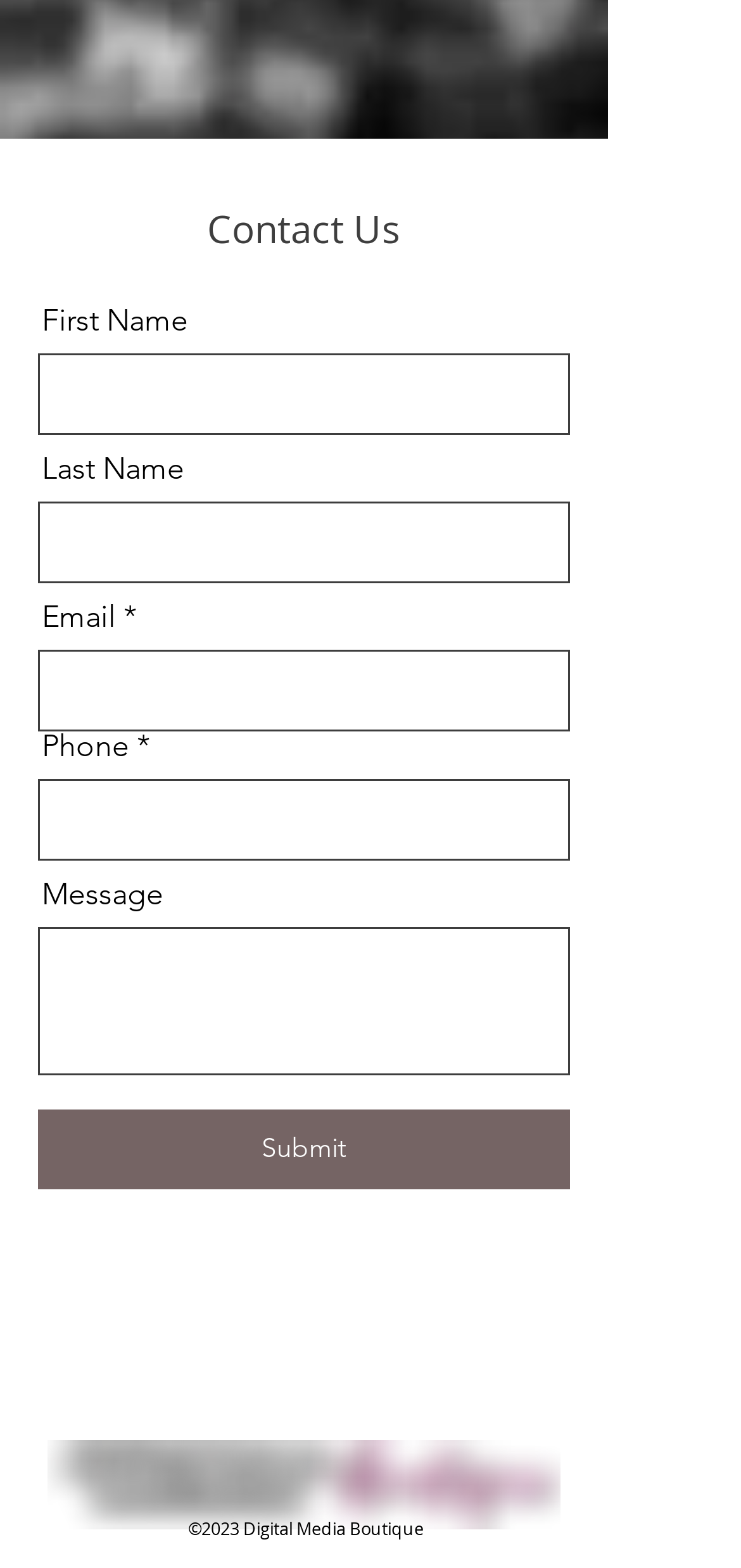What is the function of the button at the bottom?
Use the information from the screenshot to give a comprehensive response to the question.

The button at the bottom of the form is labeled 'Submit', suggesting that it is used to submit the contact information and message entered by the user.